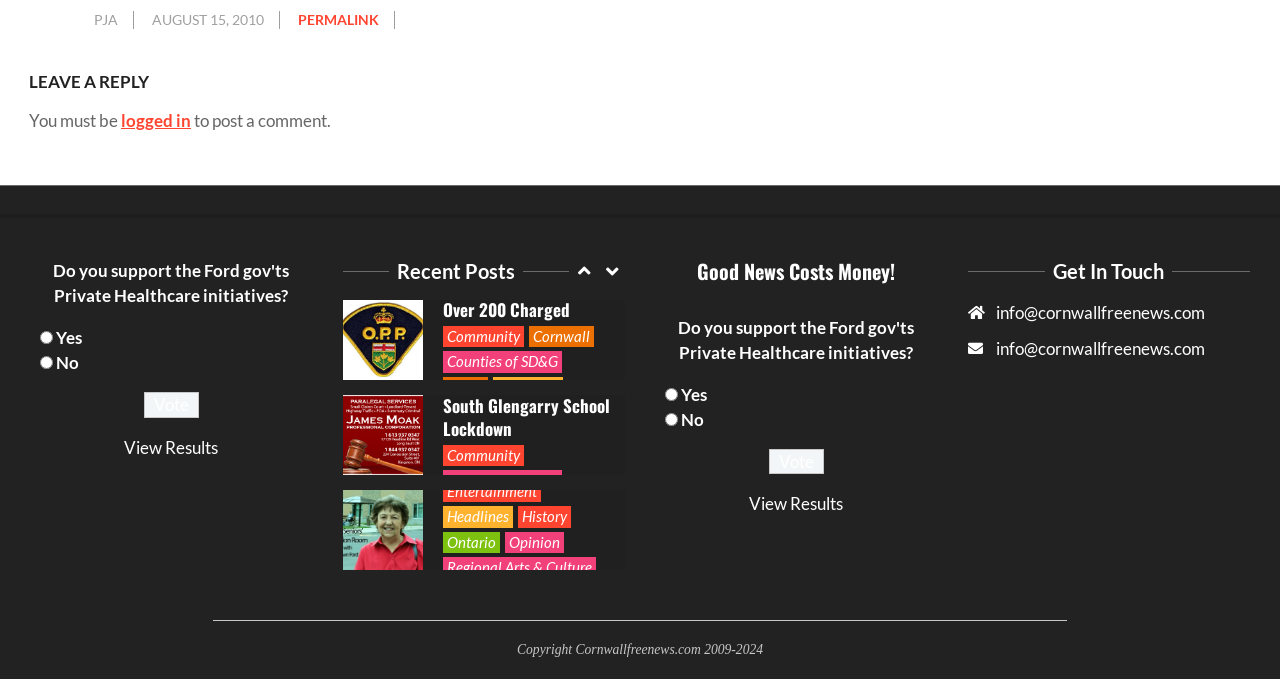What is the purpose of the 'Vote' button?
Please provide a full and detailed response to the question.

The 'Vote' button is located below the radio options, suggesting that it is related to the voting process. Its purpose is to allow users to cast their vote after selecting their preferred option.